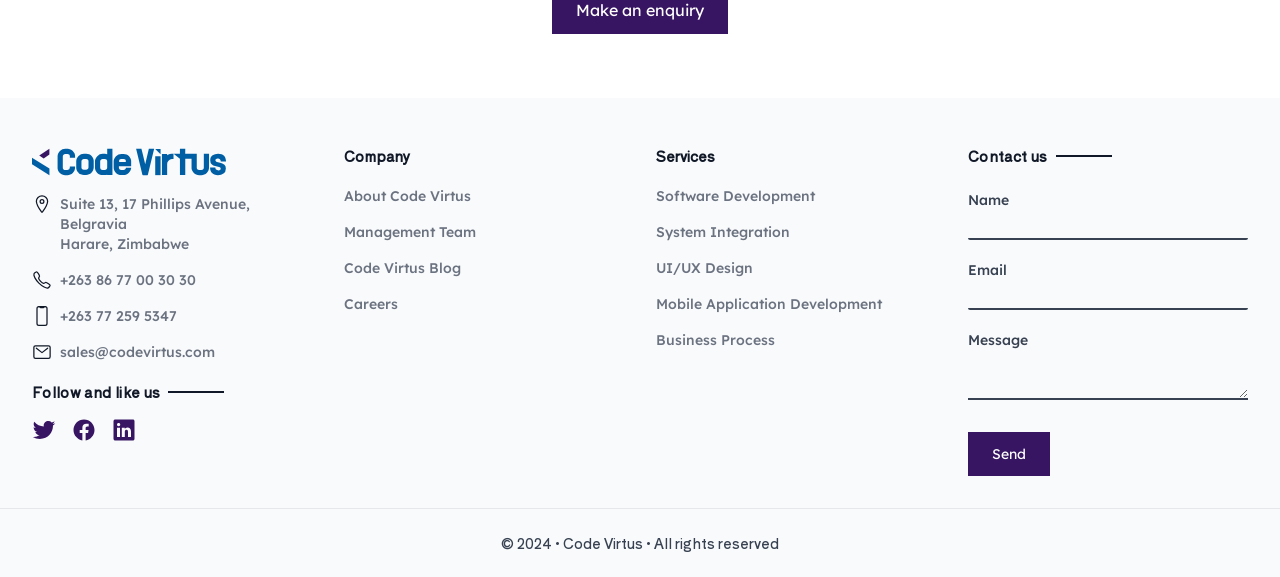Please identify the bounding box coordinates of the area that needs to be clicked to fulfill the following instruction: "Click the 'About Code Virtus' link."

[0.269, 0.325, 0.368, 0.356]